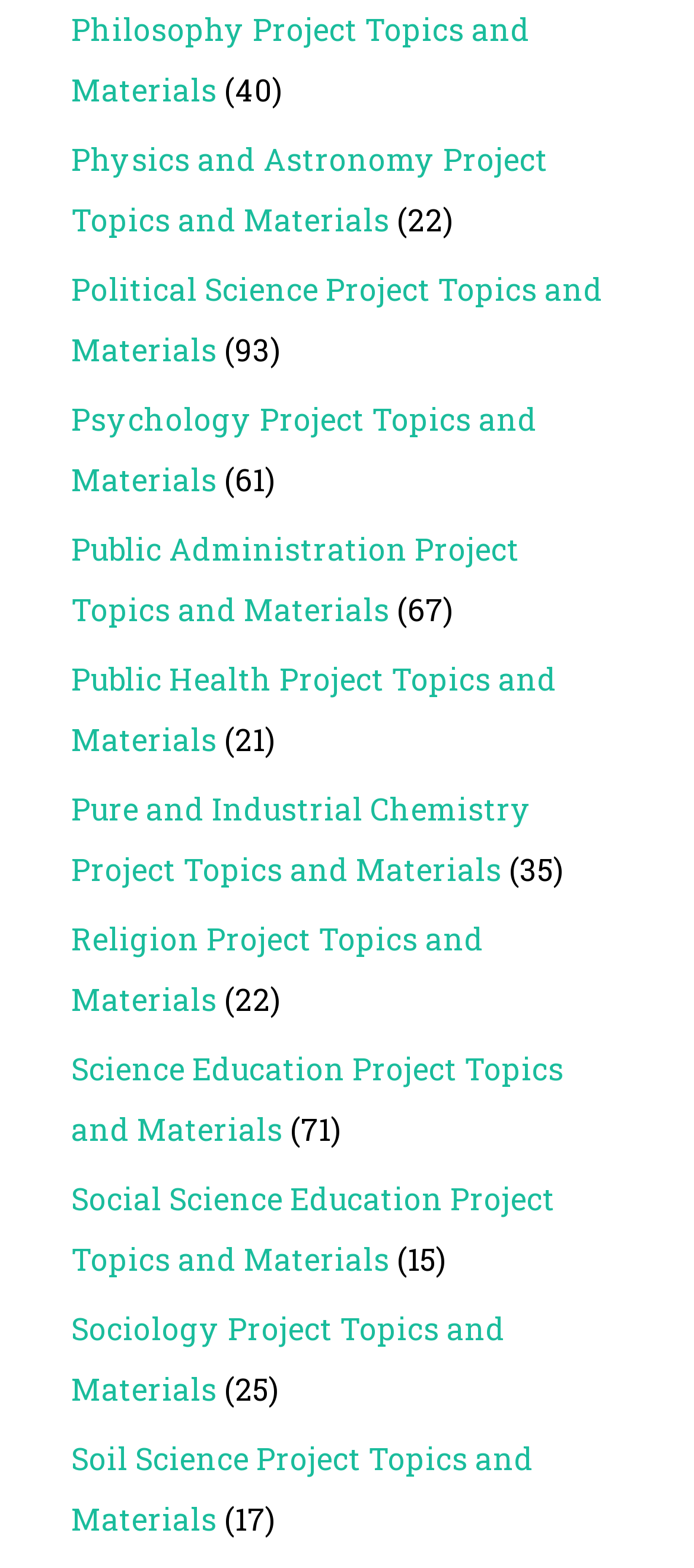Answer the question with a single word or phrase: 
What is the number in the StaticText element next to 'Public Administration'?

67